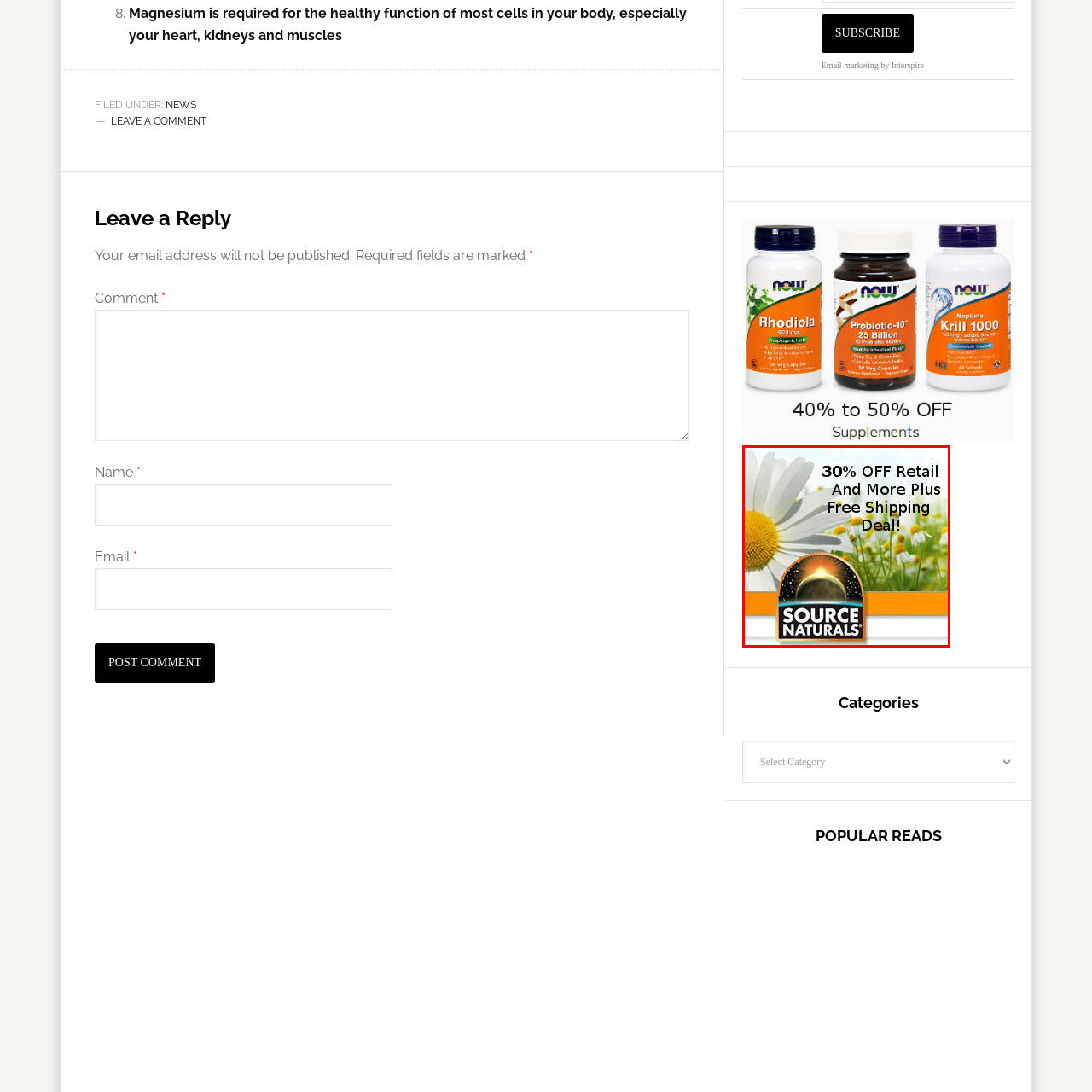Observe the image enclosed by the red box and thoroughly answer the subsequent question based on the visual details: Where is the logo of Source Naturals located?

The logo of Source Naturals is prominently displayed at the bottom of the advertisement, which enhances brand recognition and association with quality health products.